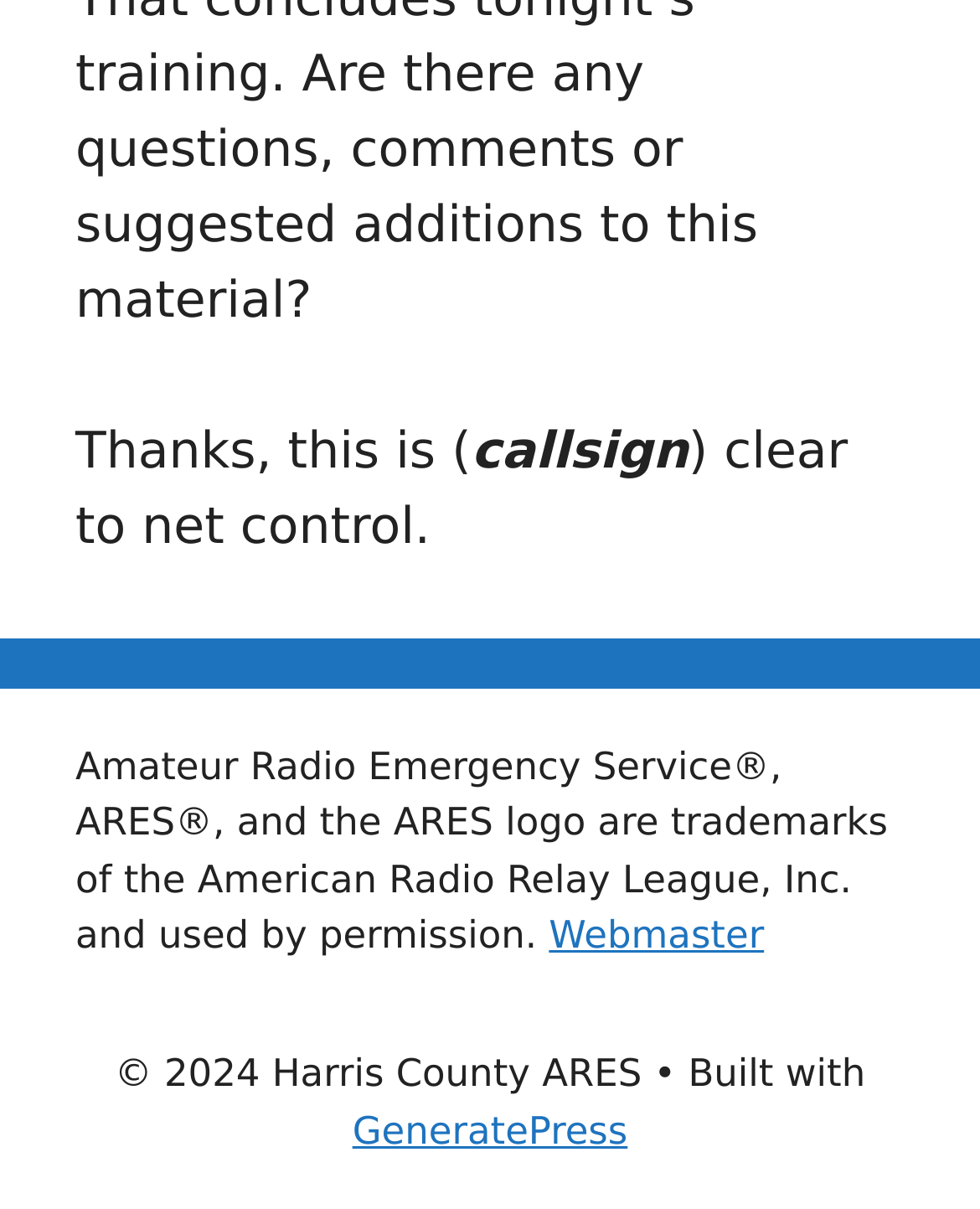Please give a concise answer to this question using a single word or phrase: 
What is the organization mentioned?

Harris County ARES